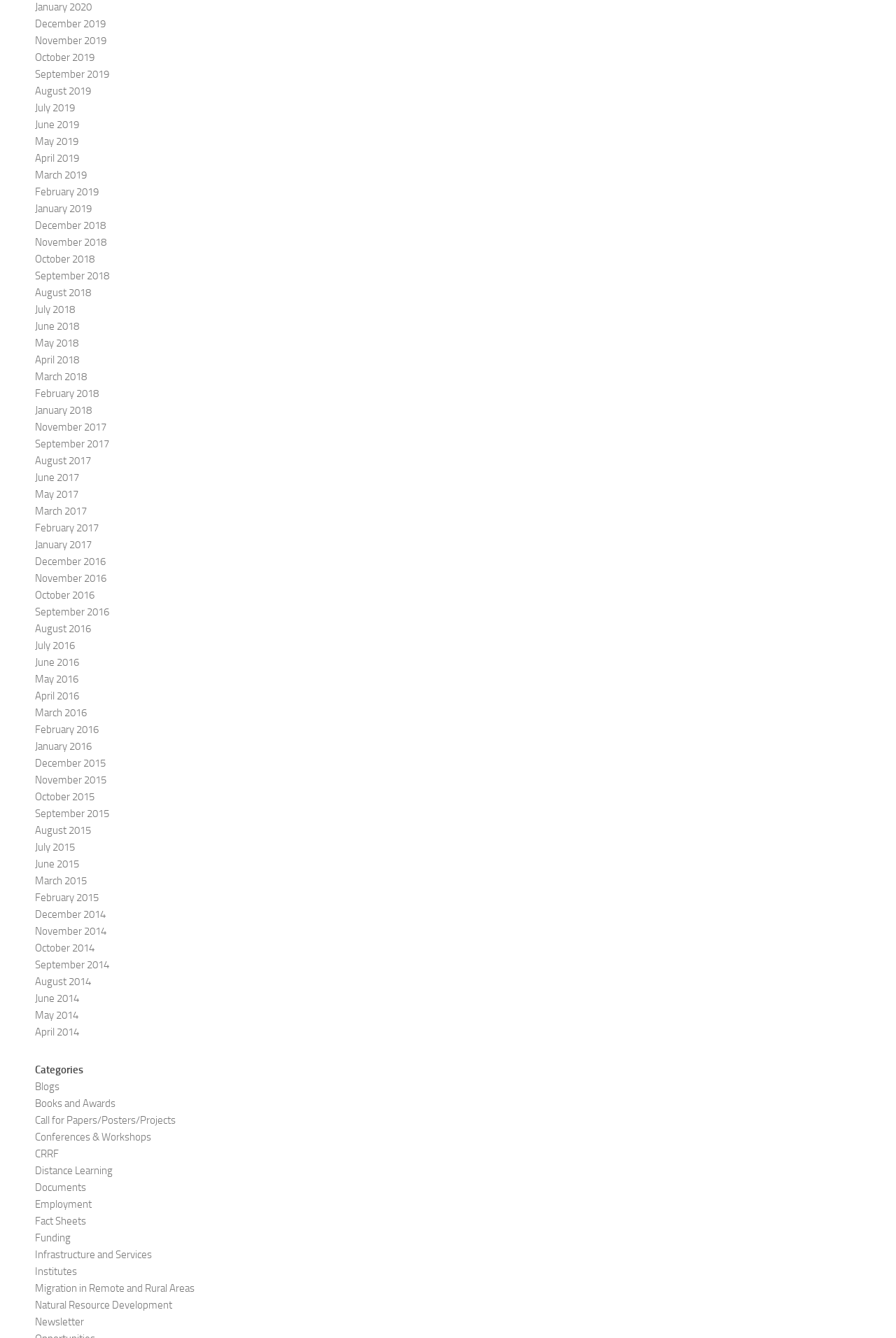Please find the bounding box coordinates of the element that needs to be clicked to perform the following instruction: "Explore Conferences & Workshops". The bounding box coordinates should be four float numbers between 0 and 1, represented as [left, top, right, bottom].

[0.039, 0.845, 0.169, 0.854]